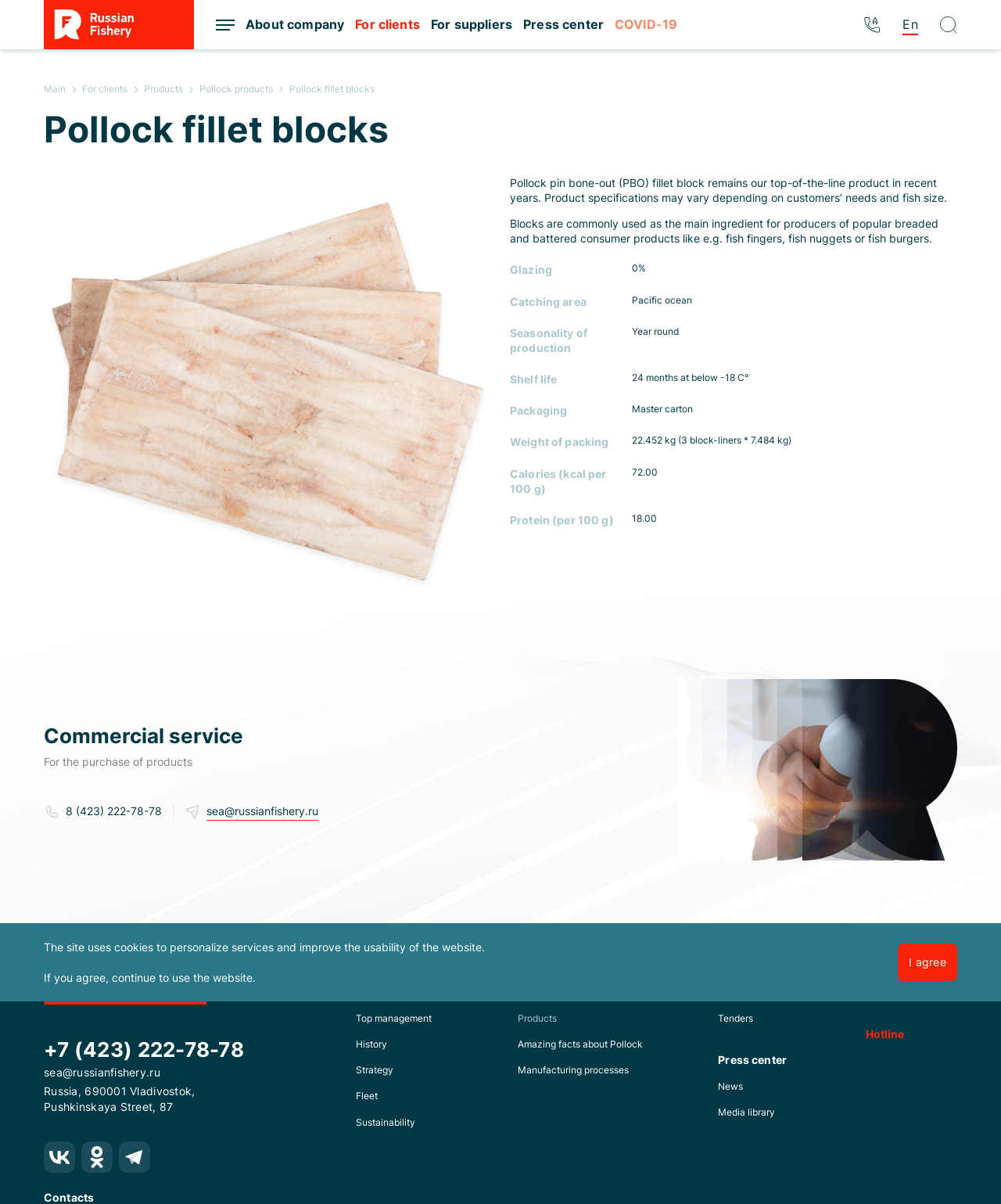Please answer the following question using a single word or phrase: 
What is the shelf life of the product?

24 months at below -18 С°